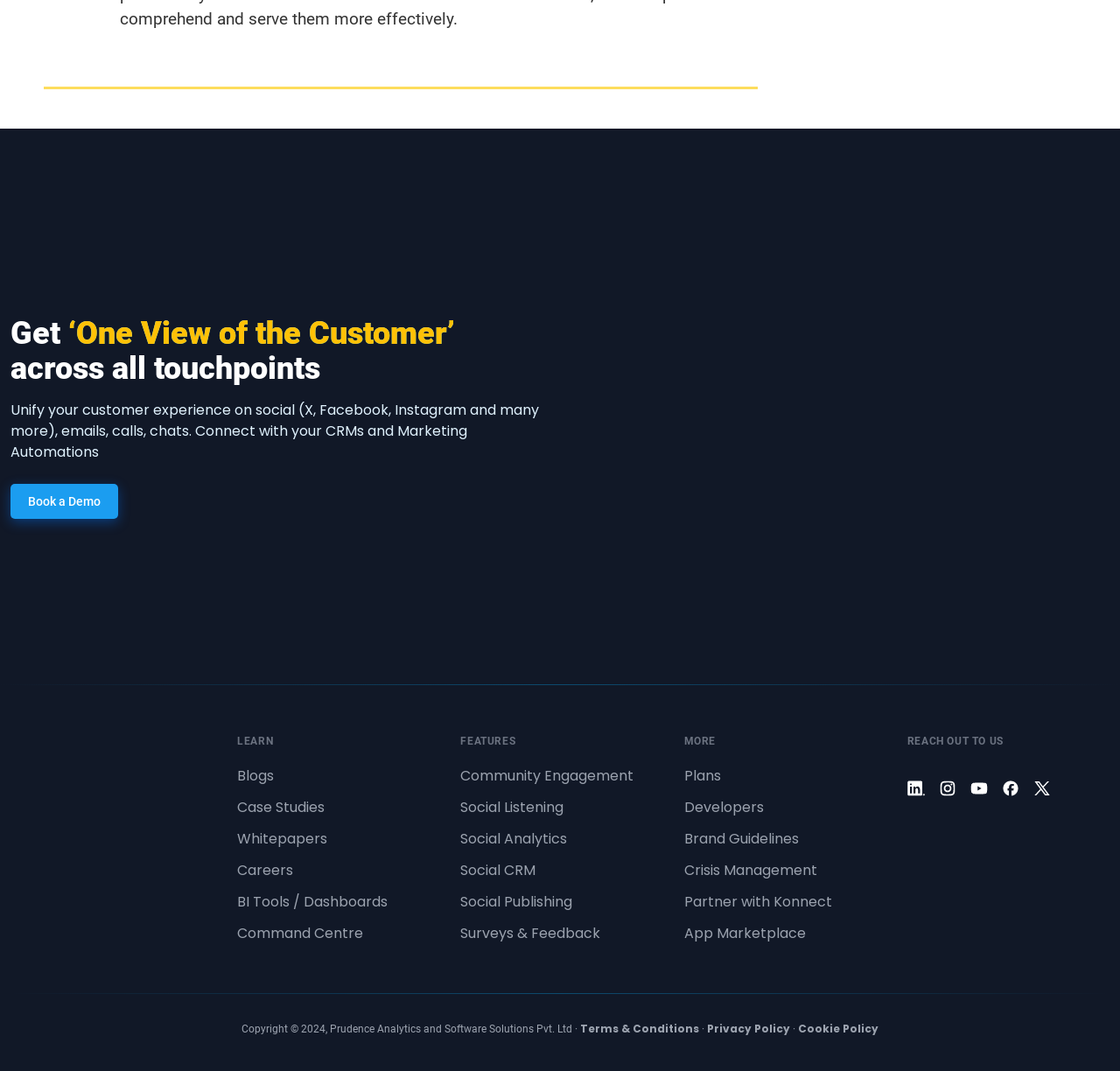Determine the bounding box coordinates of the region that needs to be clicked to achieve the task: "Explore the features".

[0.411, 0.687, 0.46, 0.698]